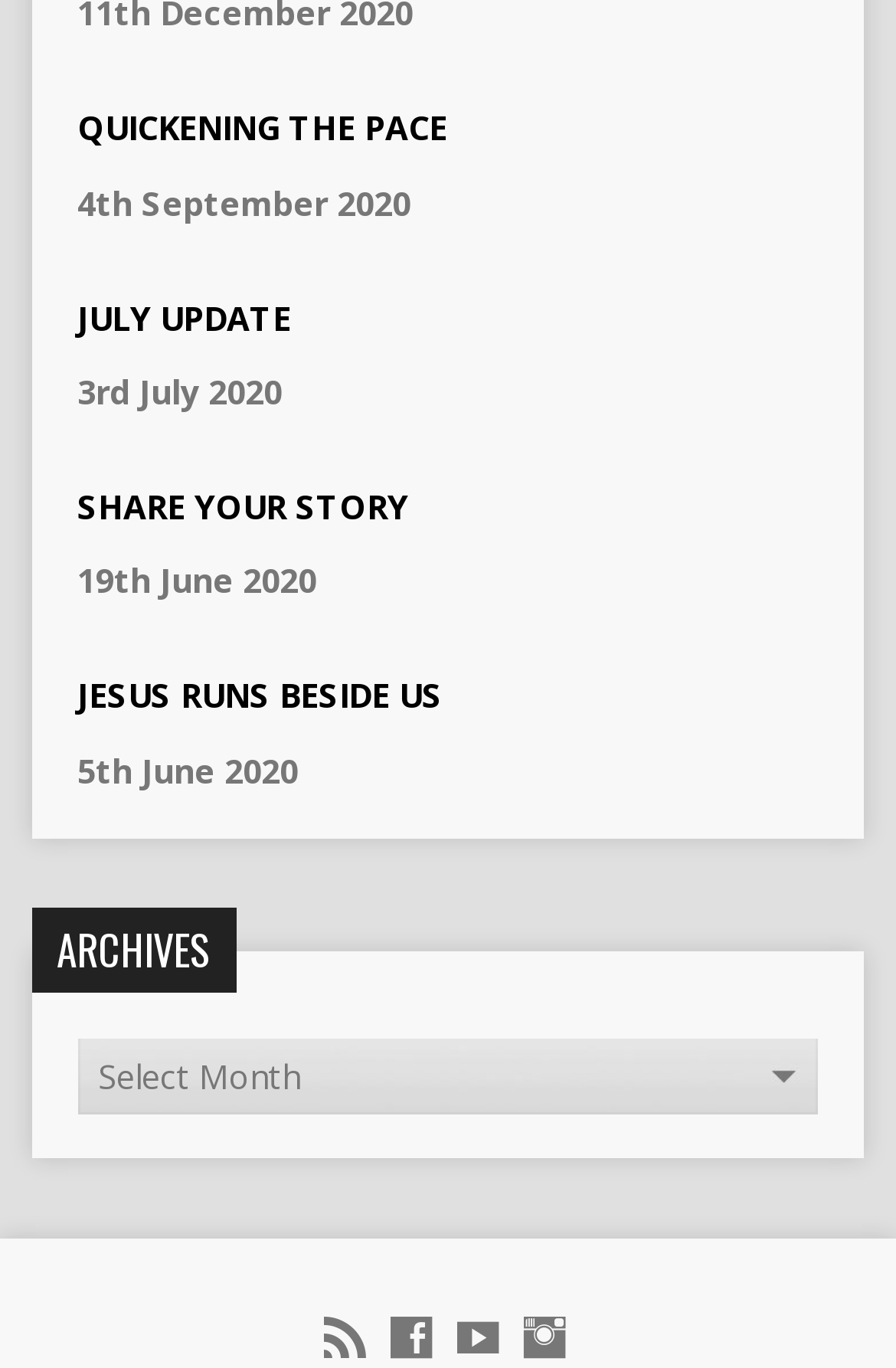How many articles are on this webpage?
Please provide a single word or phrase as your answer based on the screenshot.

4